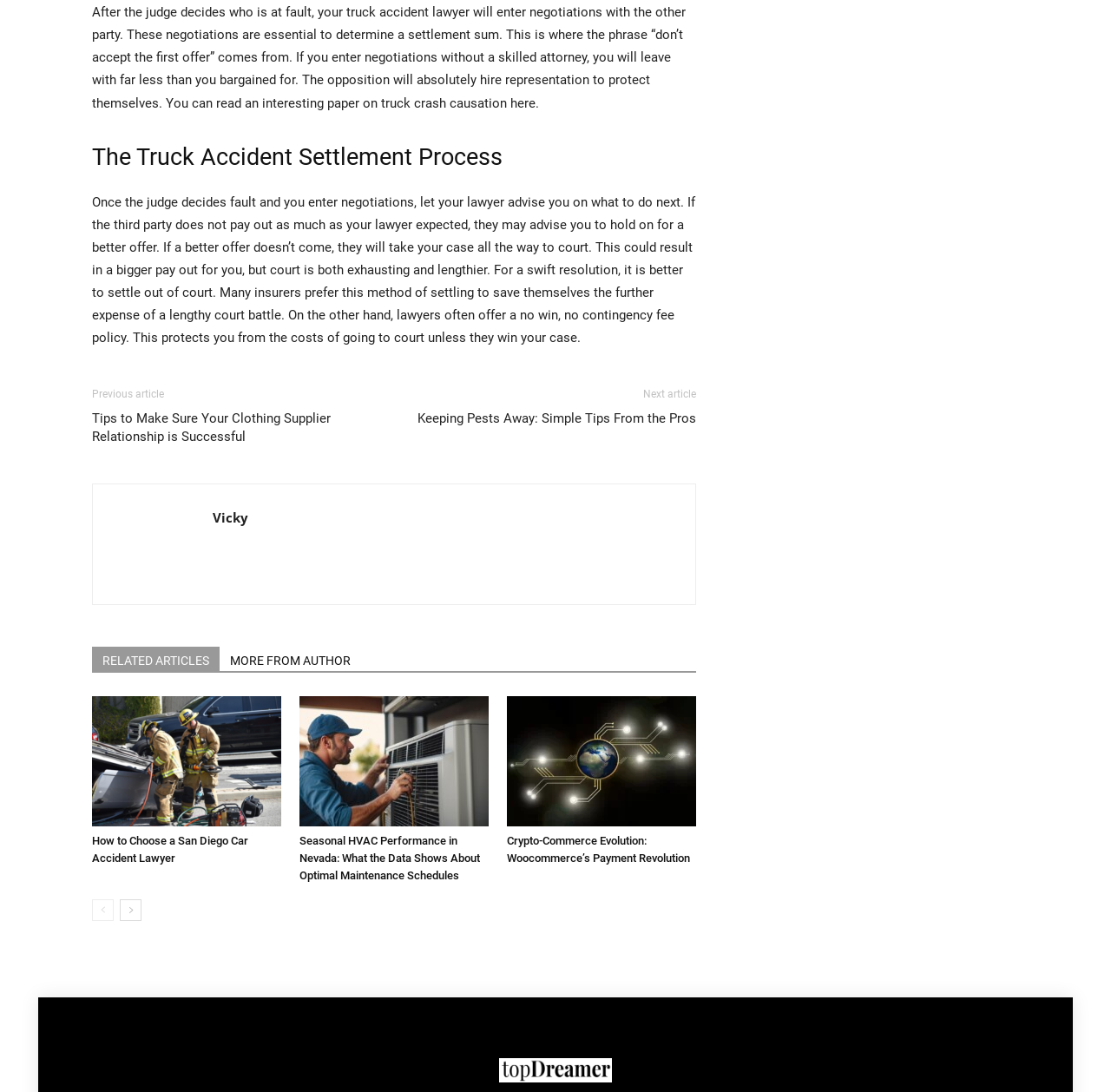Please specify the bounding box coordinates of the clickable region to carry out the following instruction: "Explore 'Tags'". The coordinates should be four float numbers between 0 and 1, in the format [left, top, right, bottom].

None